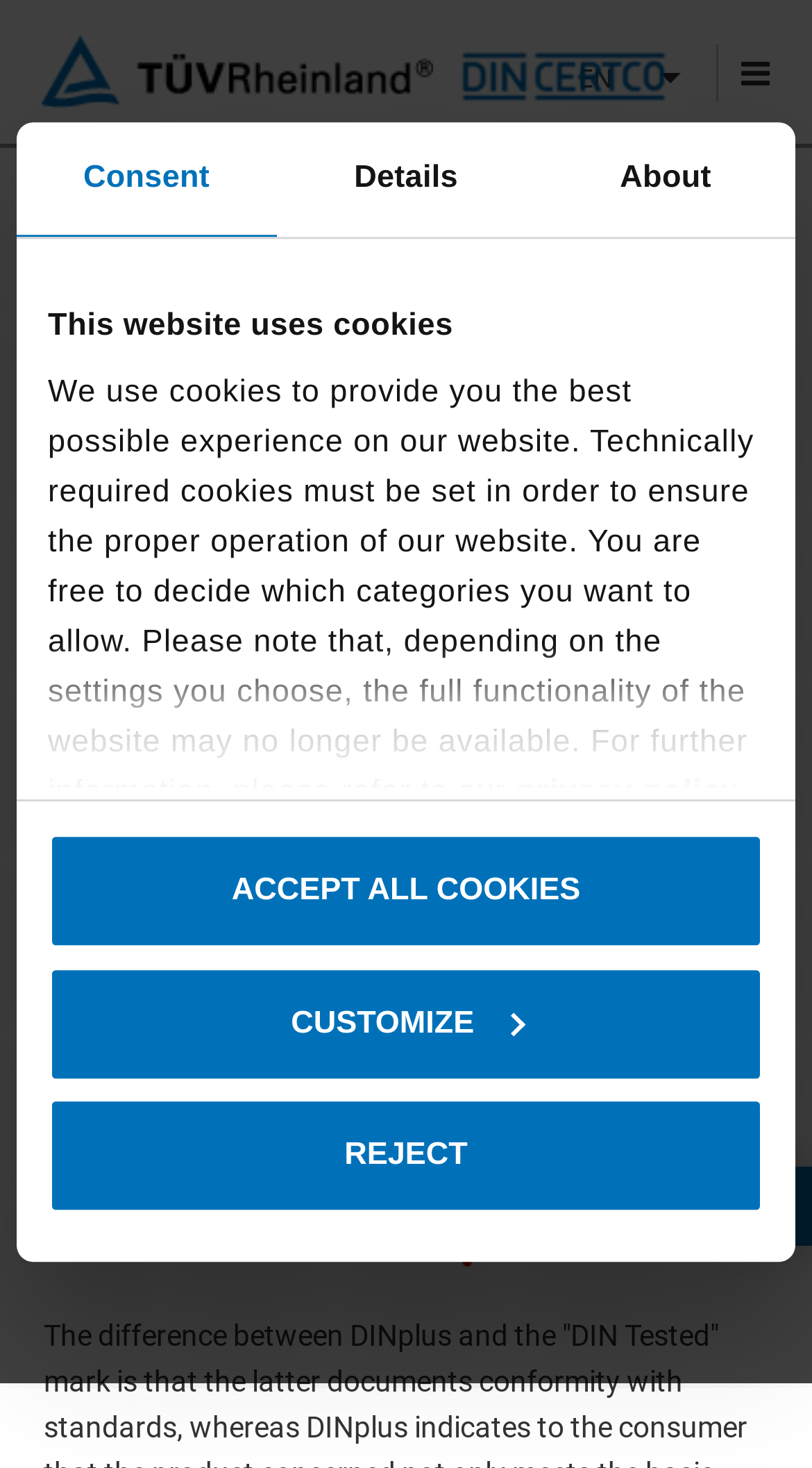Provide an in-depth caption for the contents of the webpage.

The webpage is about the quality mark DINplus, provided by TÜV Rheinland. At the top of the page, there is a dialog box about cookies, which is currently focused on the "Consent" tab. Below the dialog box, there is a heading that reads "Quality mark DINplus". 

To the left of the heading, there is an image of the quality mark DINplus. Below the heading, there is another heading that reads "Marks differentiate and inform". 

Underneath, there is a figure that takes up most of the page's width, containing an image of the quality mark DINplus. 

On the top-right corner of the page, there is a combobox for language selection, currently set to "EN". 

There are several links and images scattered throughout the page, including a link to the privacy policy and cookie information at the bottom of the cookie dialog box. 

At the bottom of the page, there are three buttons: "REJECT", "CUSTOMIZE", and "ACCEPT ALL COOKIES", related to cookie settings.